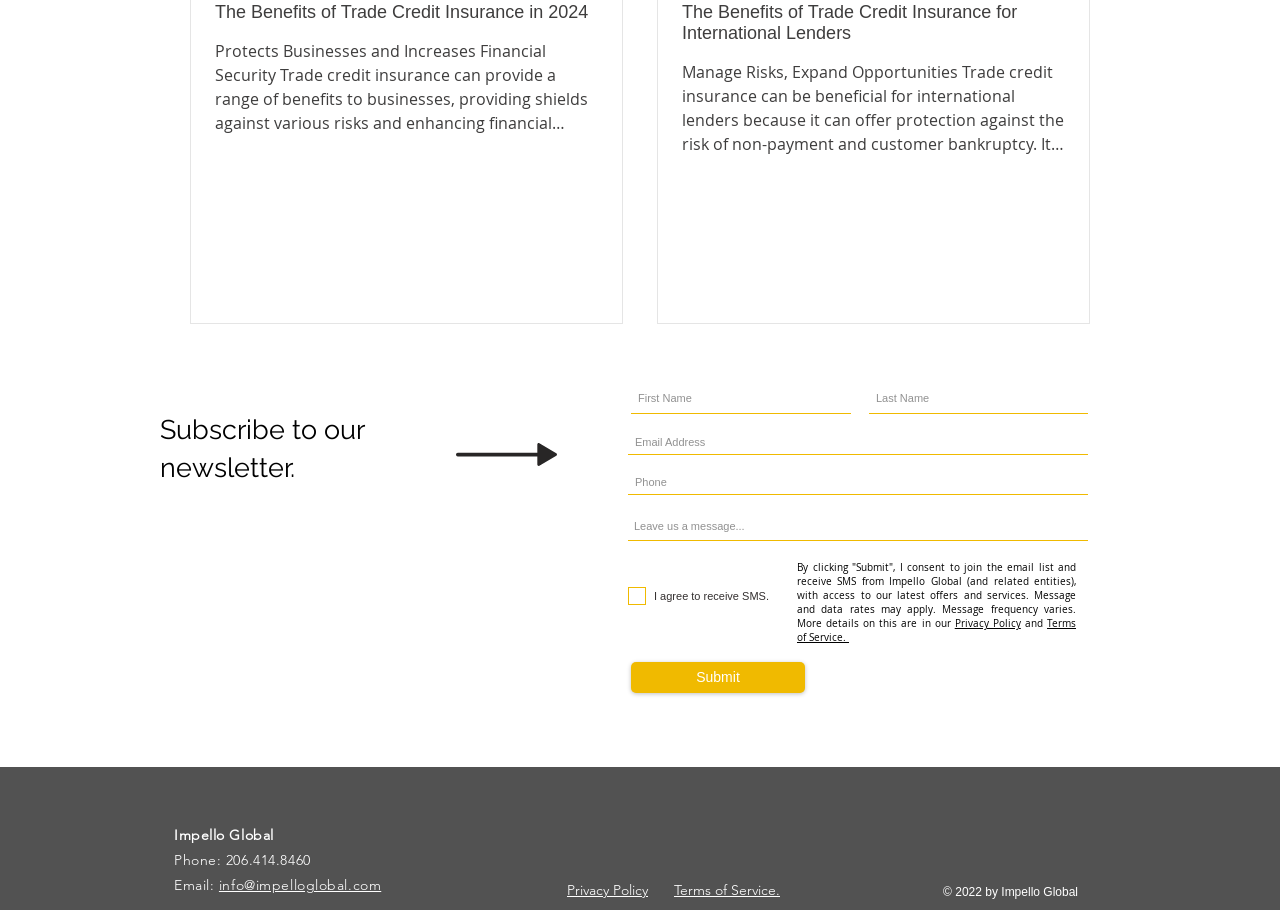What is the phone number of Impello Global?
Please give a detailed and elaborate answer to the question.

The phone number of Impello Global can be found in the StaticText element with OCR text 'Phone: 206.414.8460'.